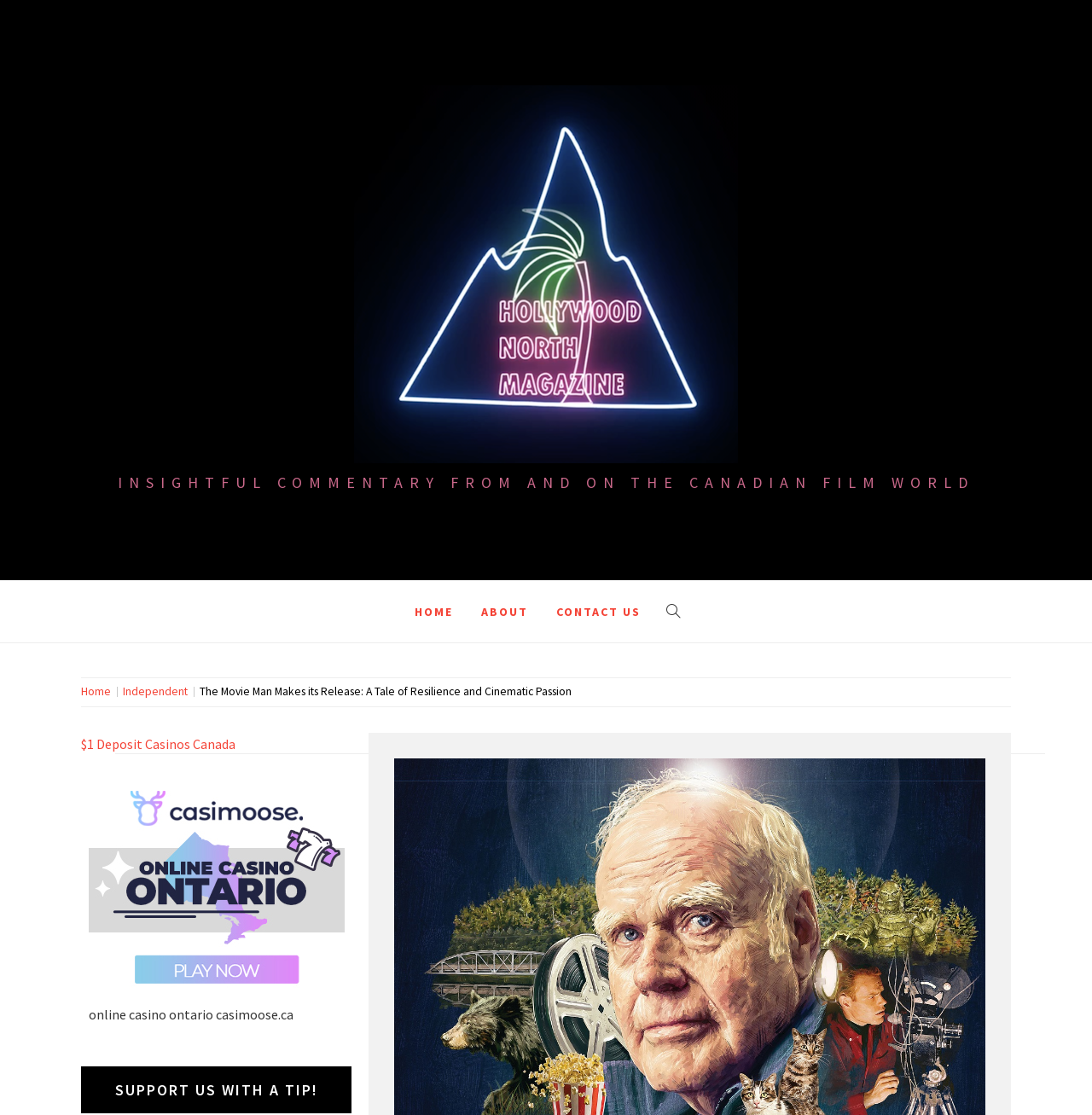Locate the UI element described by $1 Deposit Casinos Canada and provide its bounding box coordinates. Use the format (top-left x, top-left y, bottom-right x, bottom-right y) with all values as floating point numbers between 0 and 1.

[0.074, 0.66, 0.216, 0.675]